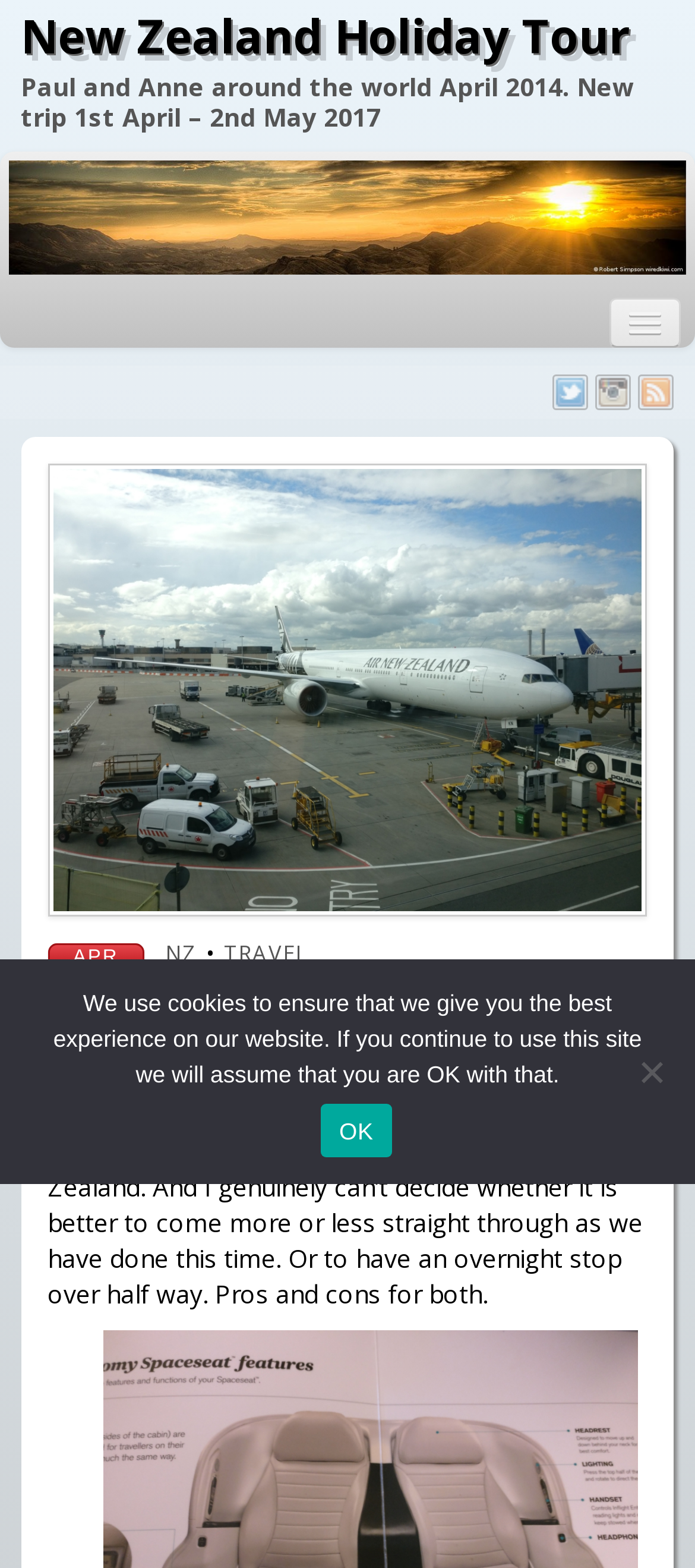Extract the primary headline from the webpage and present its text.

On our way 2017